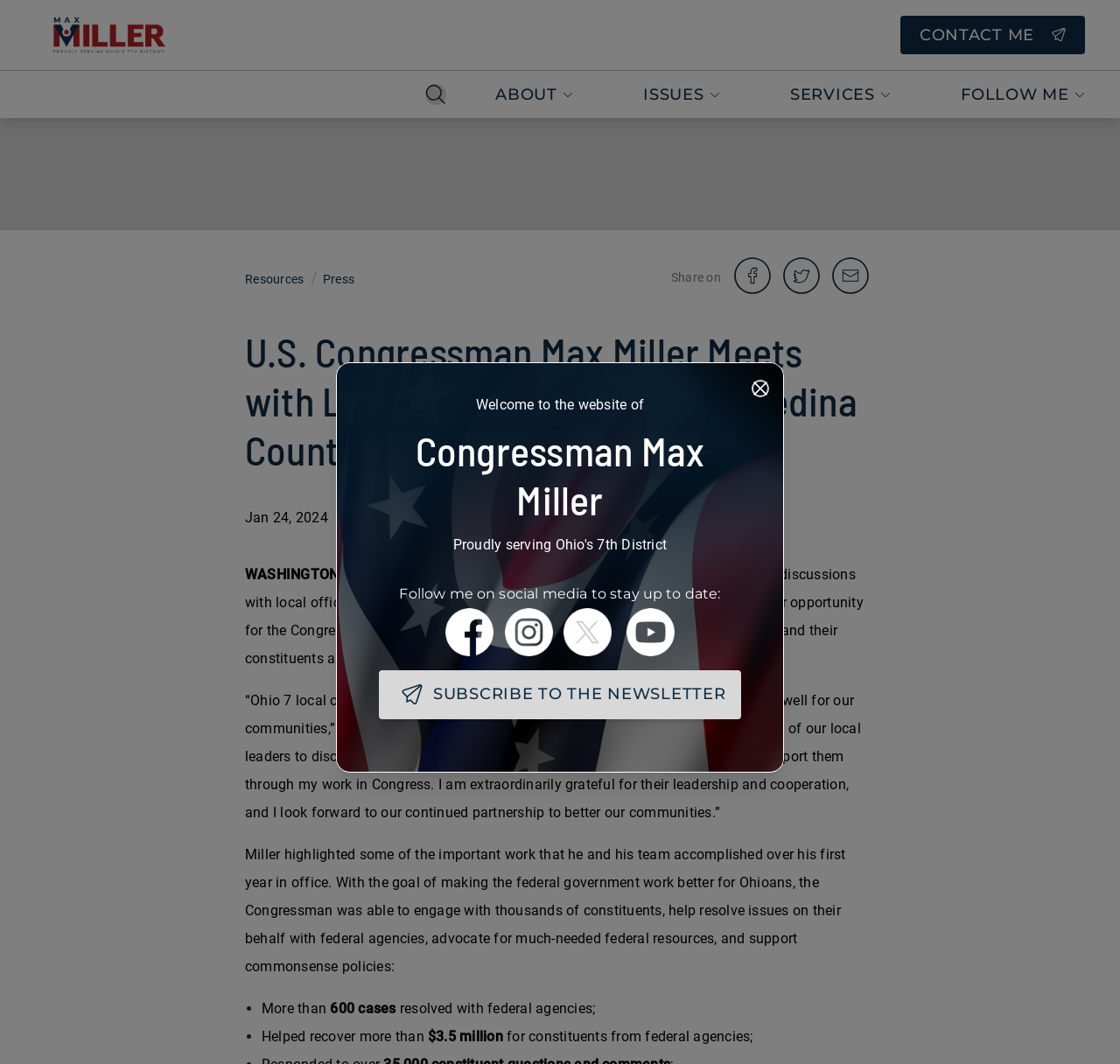Locate the bounding box coordinates of the clickable part needed for the task: "Subscribe to the Newsletter".

[0.338, 0.63, 0.662, 0.676]